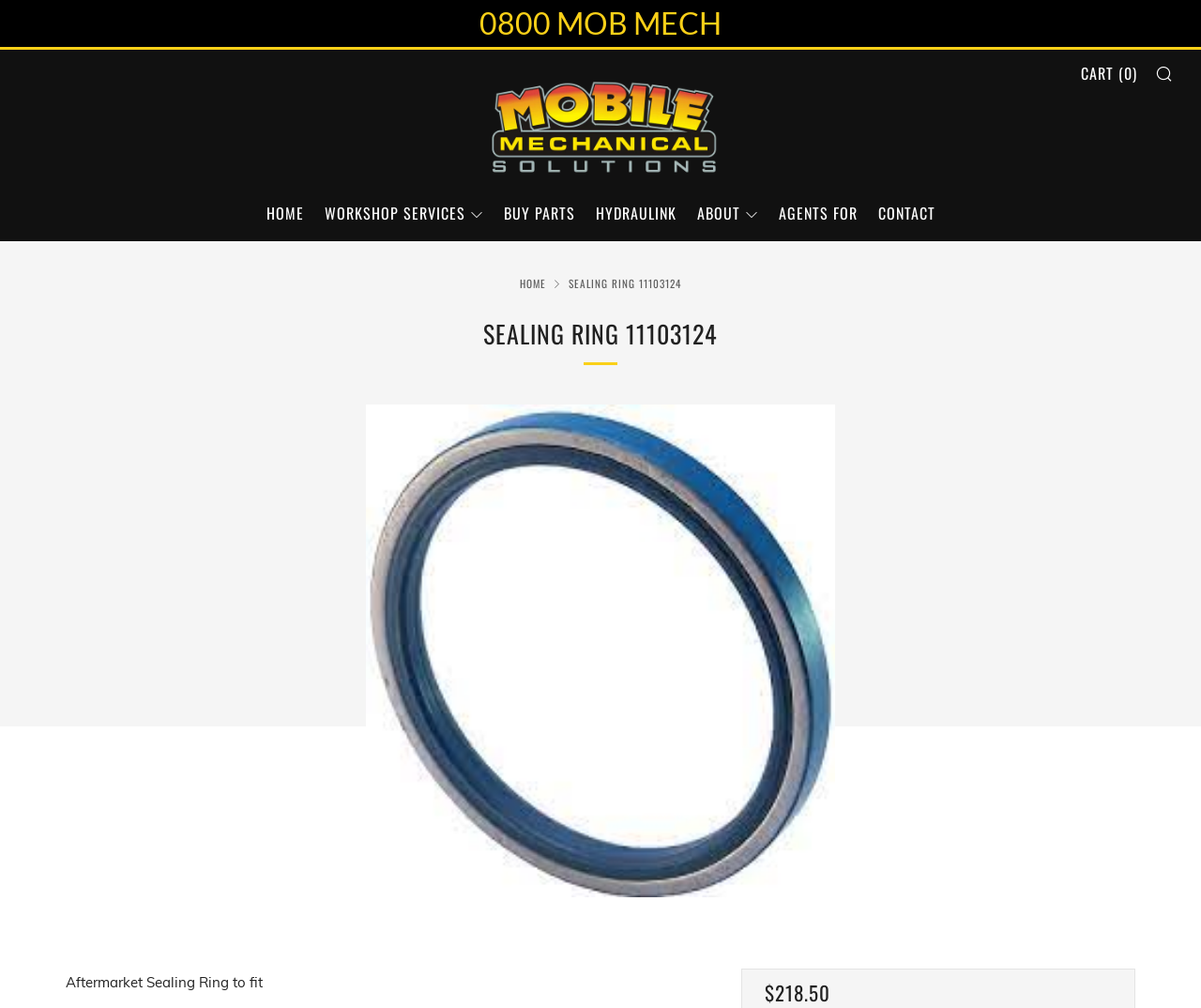What is the phone number displayed on the webpage?
Please provide a detailed and thorough answer to the question.

I found the phone number by looking at the top-right corner of the webpage, where I saw a static text element with the text '0800 MOB MECH'. This suggests that the phone number displayed on the webpage is '0800 MOB MECH'.